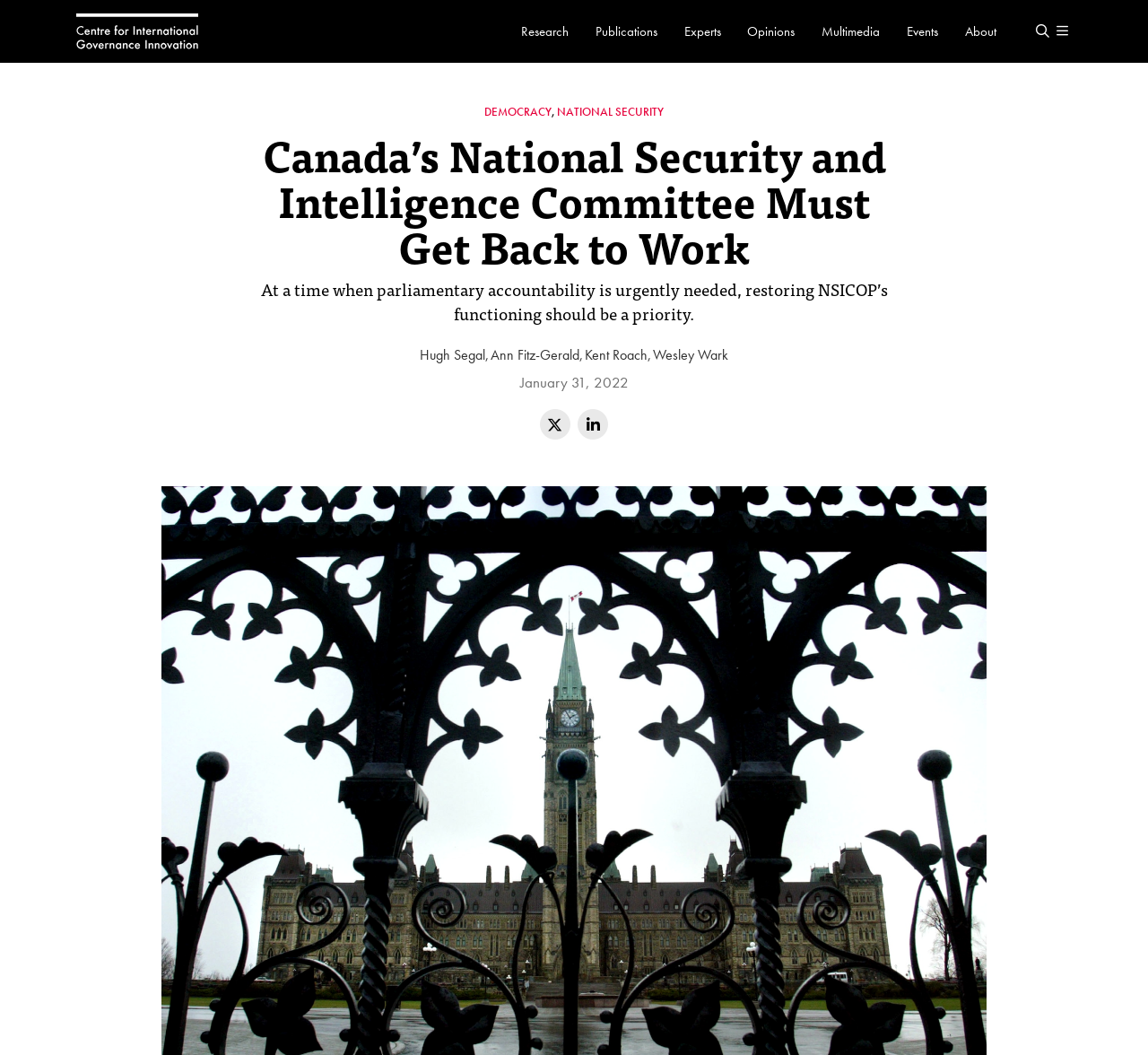Determine the bounding box coordinates of the area to click in order to meet this instruction: "Click the share button".

[0.467, 0.388, 0.5, 0.417]